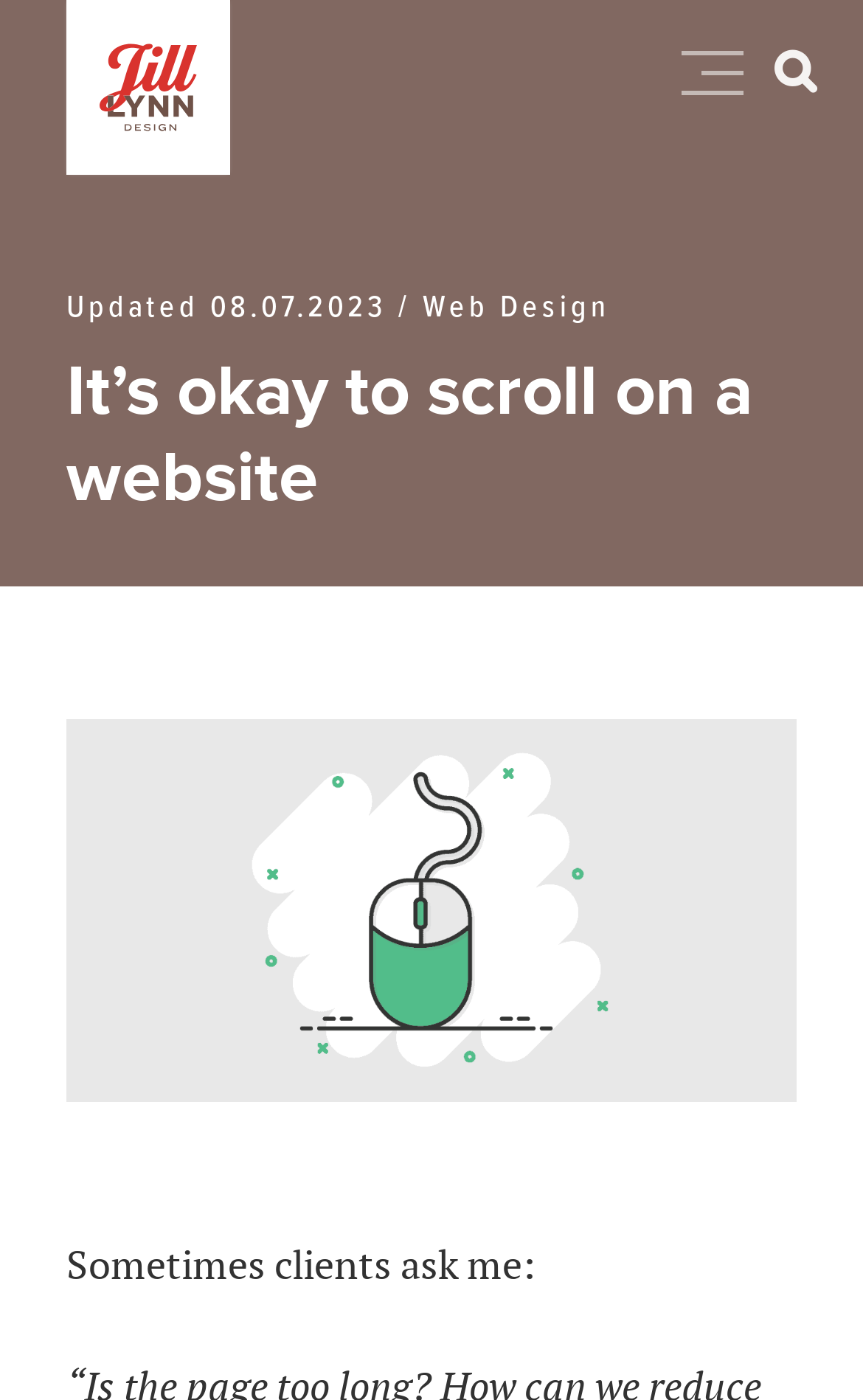Based on the element description, predict the bounding box coordinates (top-left x, top-left y, bottom-right x, bottom-right y) for the UI element in the screenshot: aria-label="Toggle Navigation"

[0.814, 0.005, 0.862, 0.086]